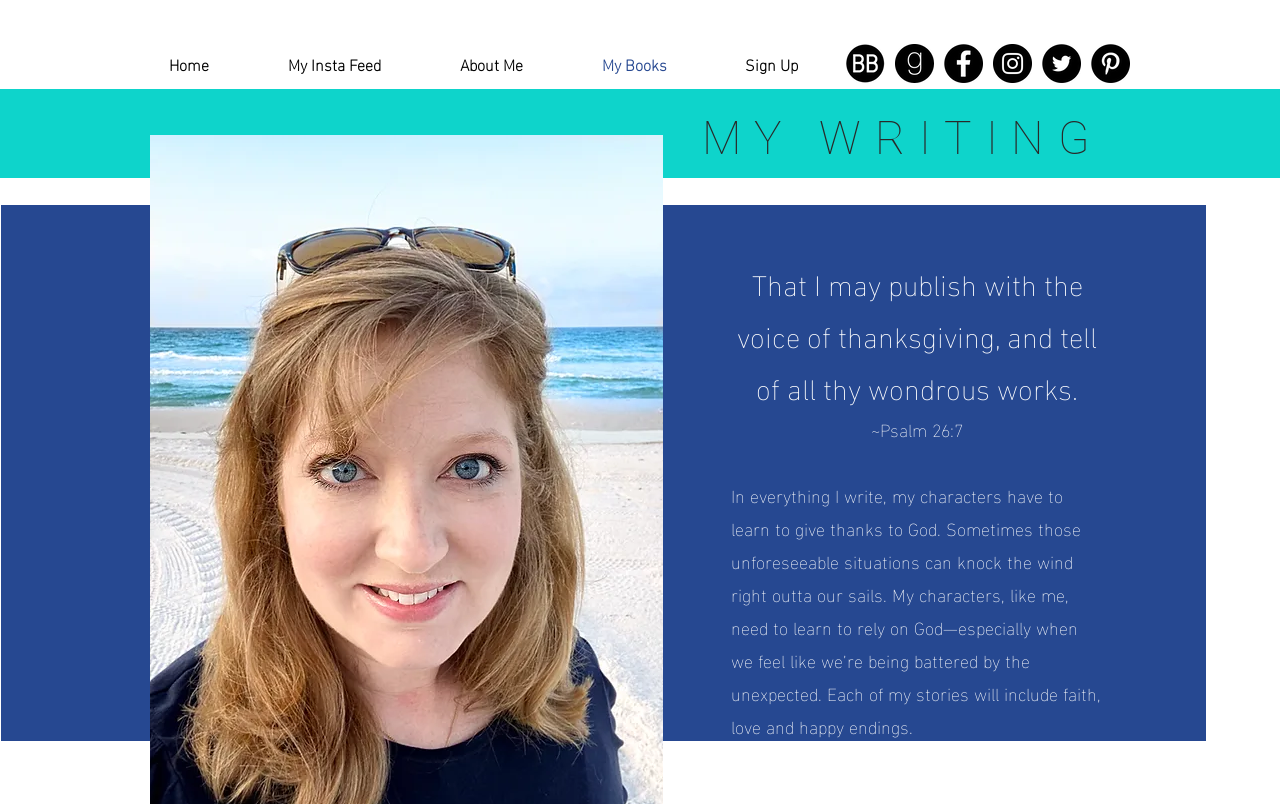For the given element description Sign Up, determine the bounding box coordinates of the UI element. The coordinates should follow the format (top-left x, top-left y, bottom-right x, bottom-right y) and be within the range of 0 to 1.

[0.552, 0.049, 0.654, 0.111]